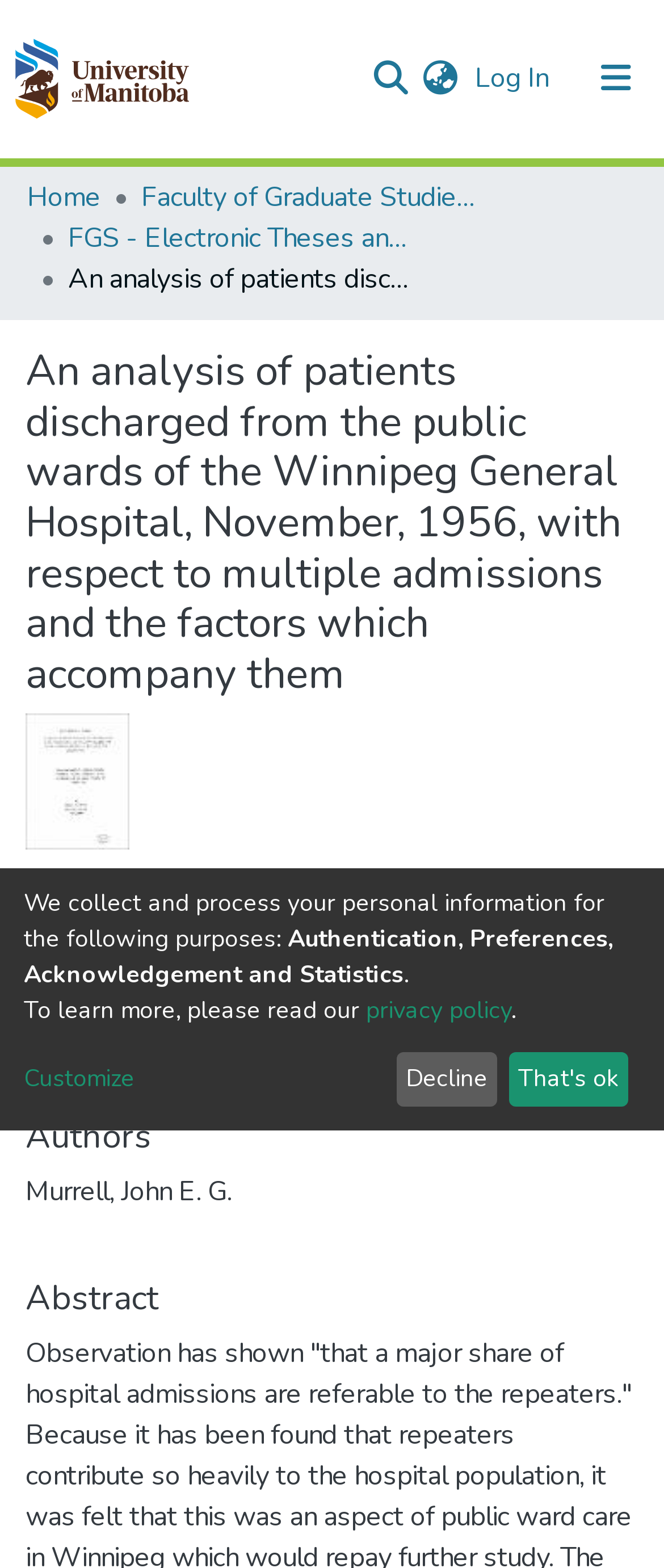Create a full and detailed caption for the entire webpage.

This webpage appears to be a repository or archive page for a research paper or thesis. At the top, there is a navigation bar with links to the user profile, repository logo, search function, language switch, and log-in options. Below this, there is a main navigation bar with links to communities and collections, all of MSpace, and statistics.

The main content of the page is divided into sections. The title of the paper, "An analysis of patients discharged from the public wards of the Winnipeg General Hospital, November, 1956, with respect to multiple admissions and the factors which accompany them," is prominently displayed near the top of the page. Below this, there is a thumbnail image and a section labeled "Files" with a link to download a PDF file.

Further down, there are sections for "Date," "Authors," and "Abstract." The date section displays the year "1957," and the authors section lists "Murrell, John E. G." as the author. The abstract section appears to be empty, but there is a meta description that provides a brief summary of the paper, stating that "a major share of hospital admissions are referable to the repeaters" and that repeaters contribute heavily to the hospital population.

At the bottom of the page, there is a notice about collecting and processing personal information, with links to a privacy policy and options to customize or decline. There are also two buttons, "Decline" and "That's ok," which likely relate to the privacy notice.